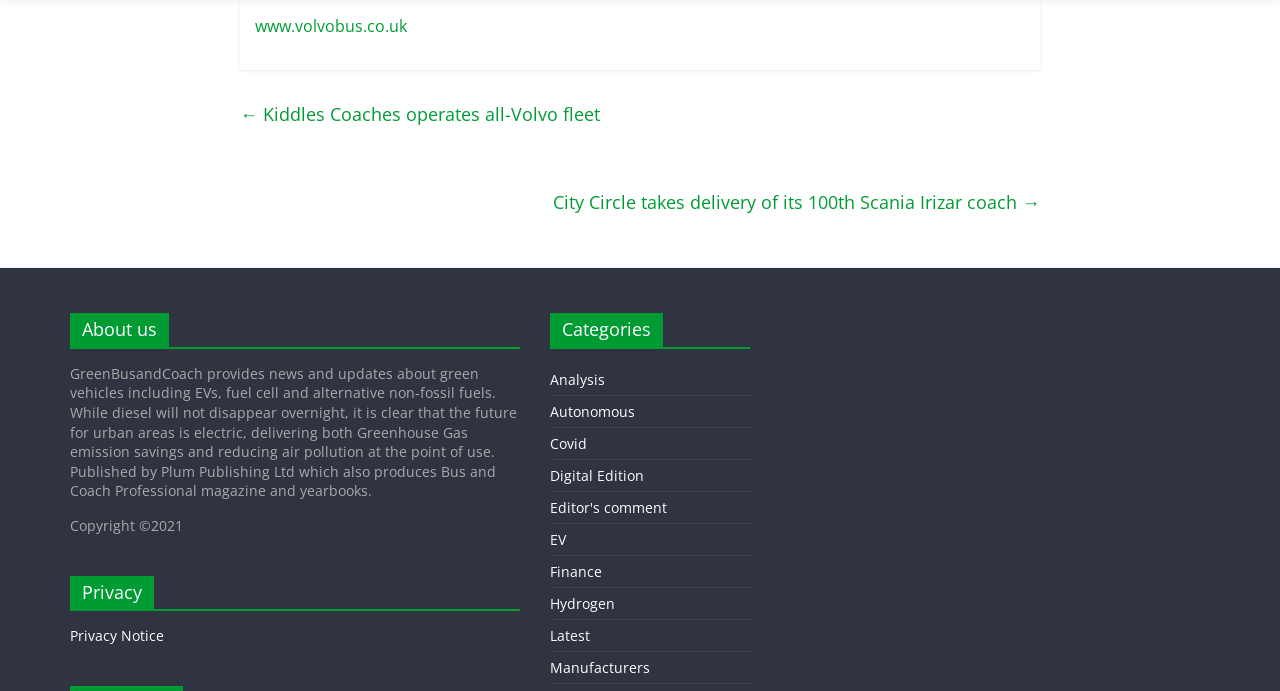Pinpoint the bounding box coordinates for the area that should be clicked to perform the following instruction: "go to the City Circle webpage".

[0.432, 0.268, 0.812, 0.318]